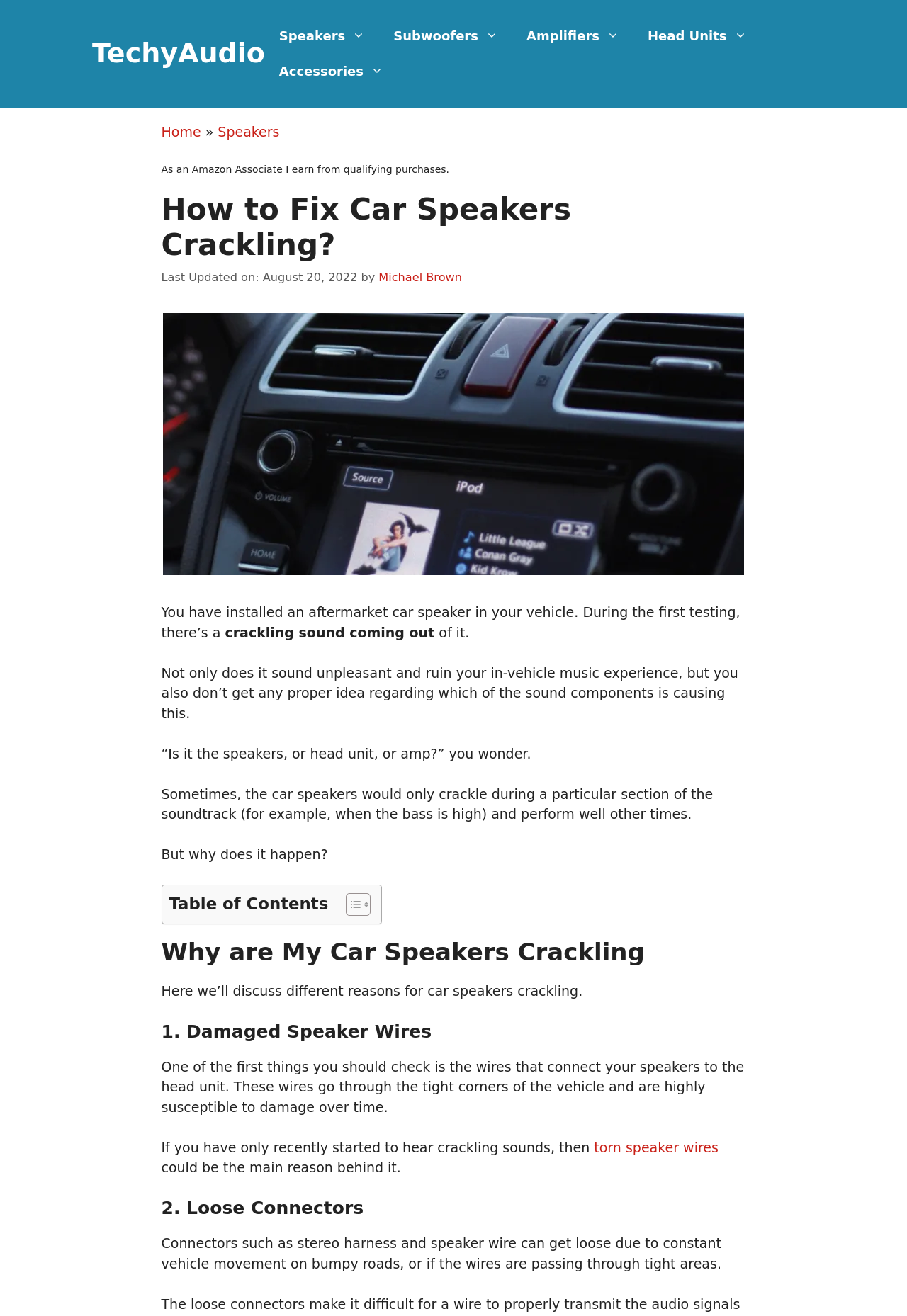Identify the bounding box for the UI element described as: "Head Units". The coordinates should be four float numbers between 0 and 1, i.e., [left, top, right, bottom].

[0.698, 0.014, 0.839, 0.041]